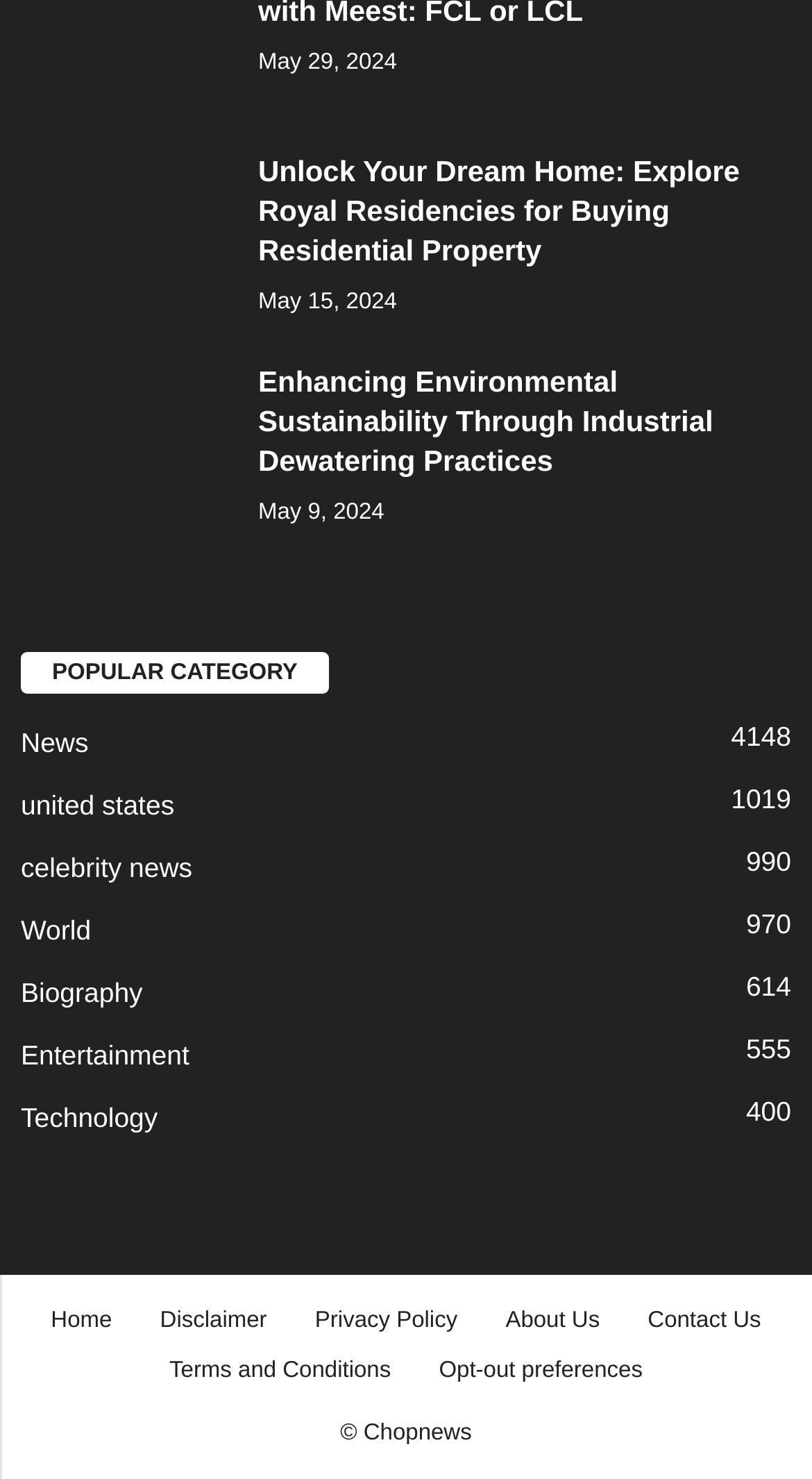Identify the bounding box of the HTML element described here: "Terms and Conditions". Provide the coordinates as four float numbers between 0 and 1: [left, top, right, bottom].

[0.183, 0.918, 0.507, 0.935]